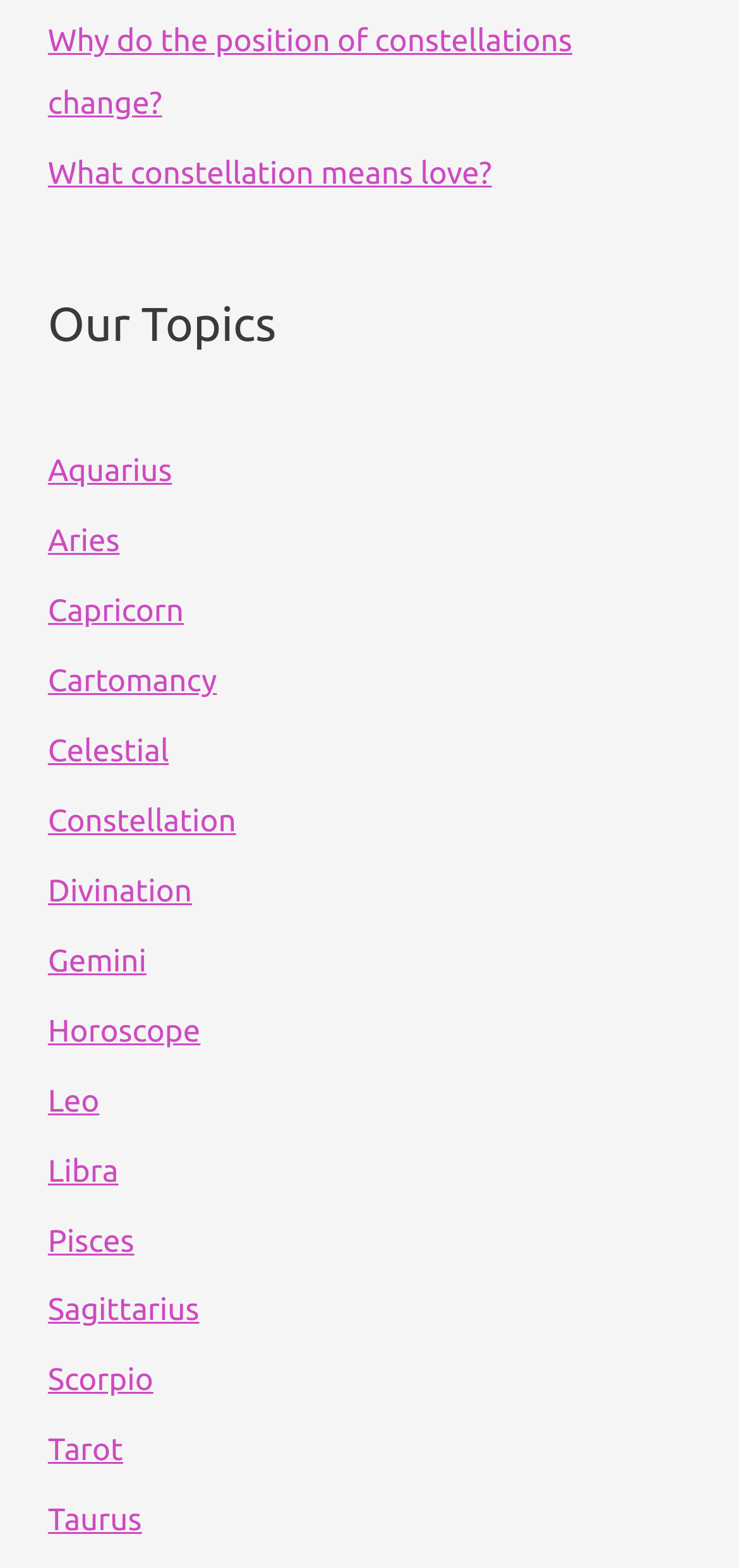Kindly determine the bounding box coordinates of the area that needs to be clicked to fulfill this instruction: "Explore the topic of Constellation".

[0.065, 0.513, 0.319, 0.535]